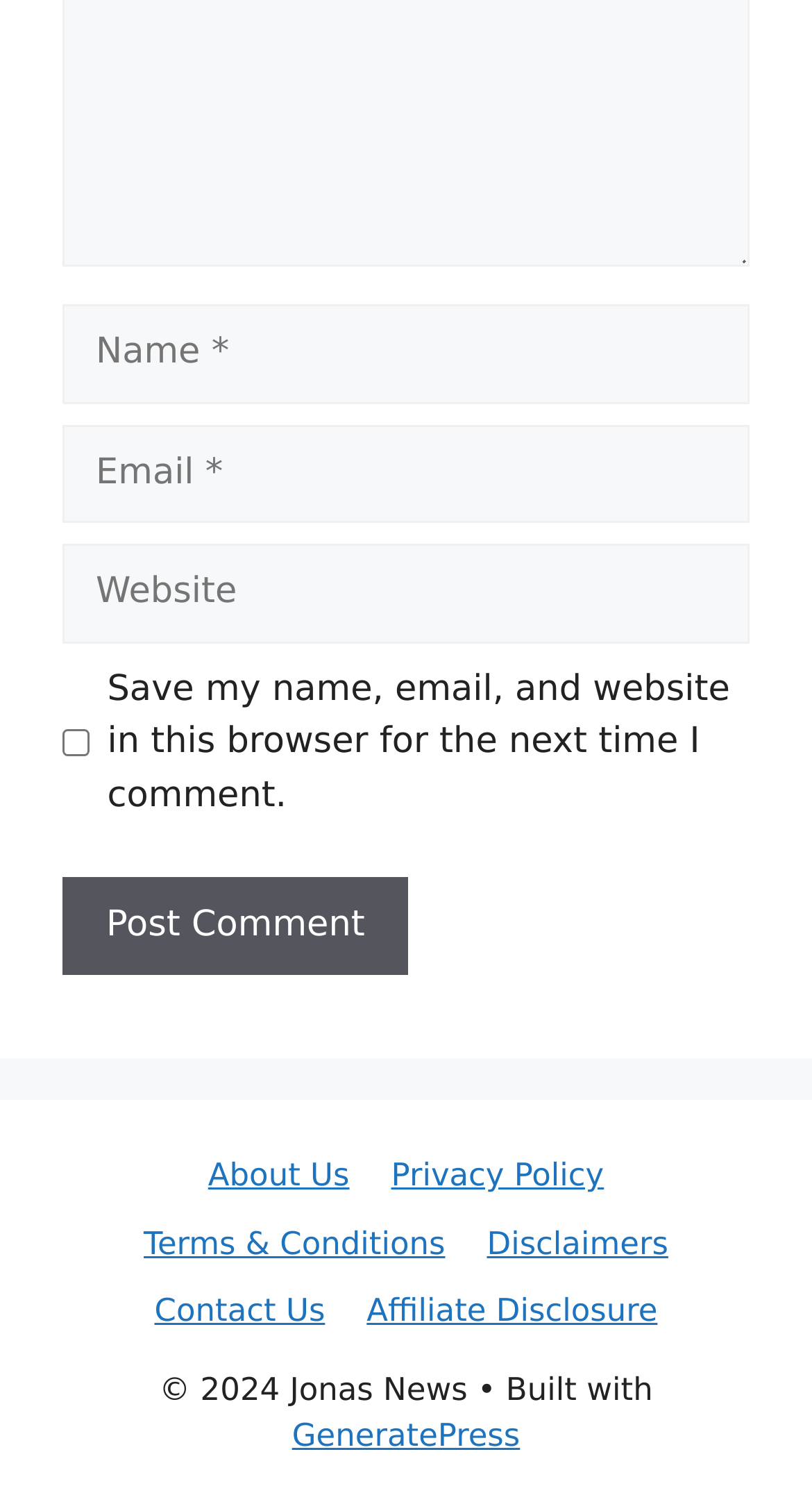Please provide a detailed answer to the question below by examining the image:
What type of links are available in the footer section?

The footer section contains several links, including 'About Us', 'Privacy Policy', 'Terms & Conditions', 'Disclaimers', 'Contact Us', and 'Affiliate Disclosure'. These links are likely related to the website's information and policies.